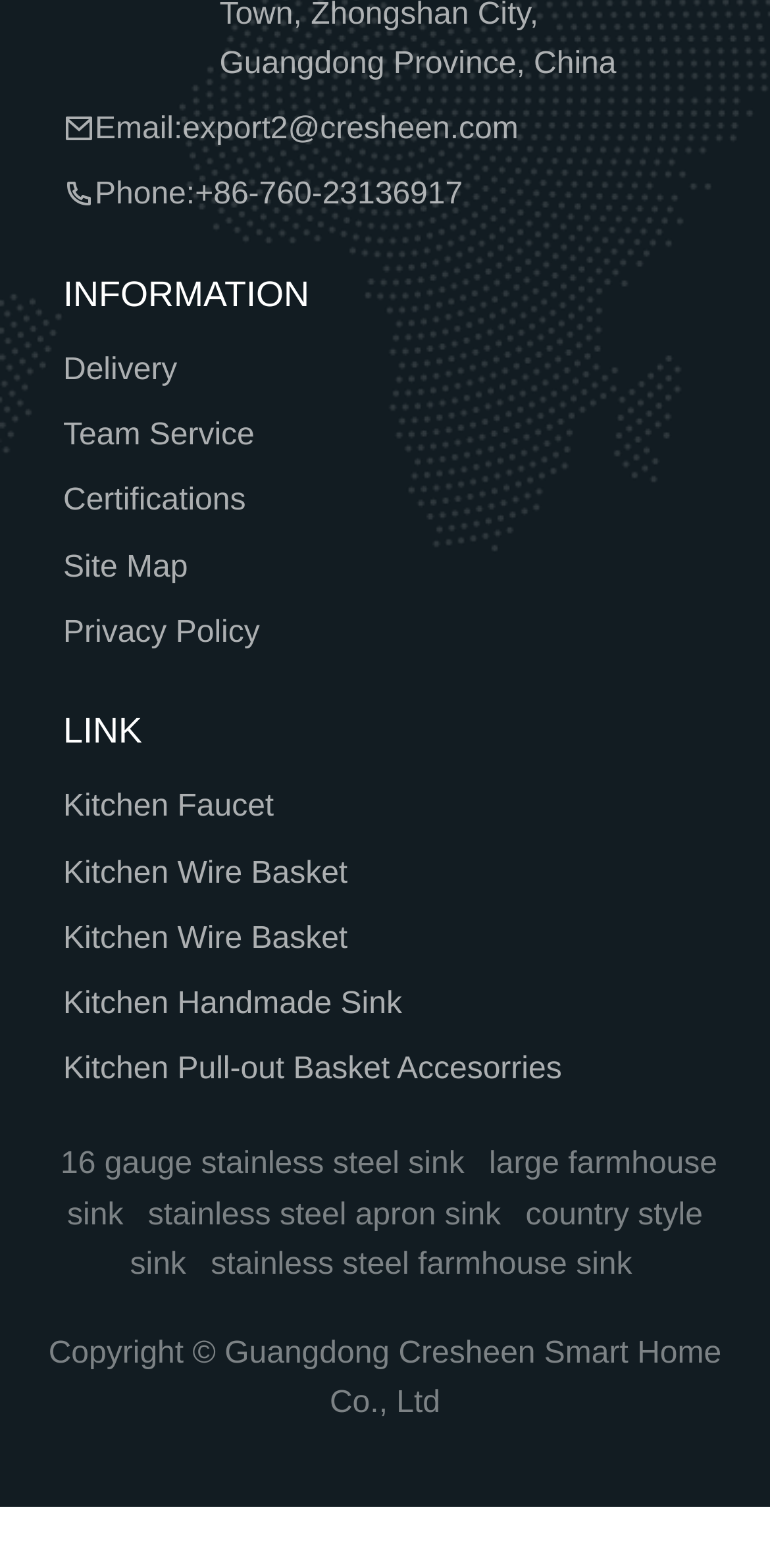What is the phone number?
Please give a well-detailed answer to the question.

I found the phone number in the contact information section, which is labeled as 'Phone:' and has the value '+86-760-23136917'.